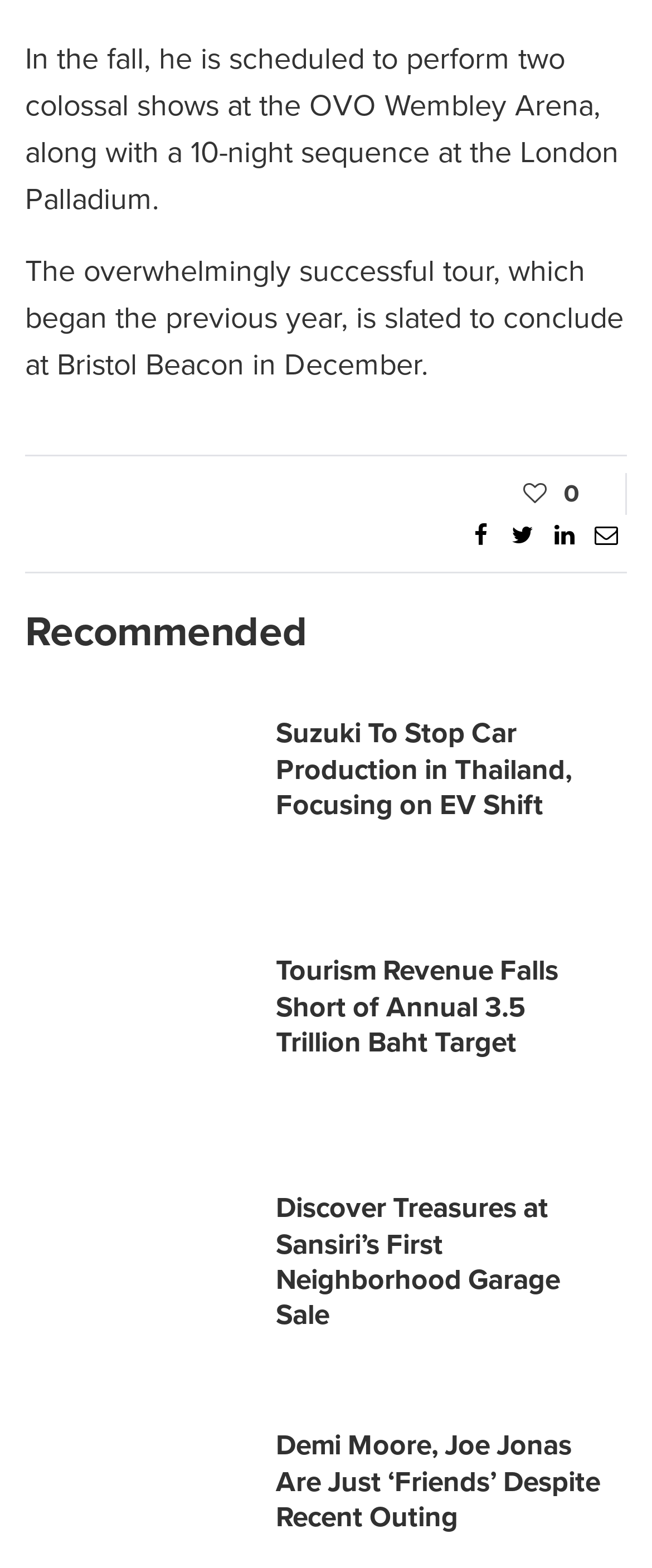Please identify the bounding box coordinates of the element's region that should be clicked to execute the following instruction: "Read about Demi Moore and Joe Jonas being just friends". The bounding box coordinates must be four float numbers between 0 and 1, i.e., [left, top, right, bottom].

[0.423, 0.911, 0.922, 0.979]